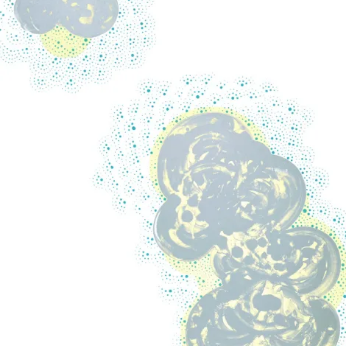Give a meticulous account of what the image depicts.

This image features an abstract artwork titled "Total Conflux 2" created by artist Yoshihiro Kitai in 2020. The composition displays swirling forms in soft pastel shades of gray and pale yellow, set against a stark white background. The ethereal quality of the shapes is accentuated by a multitude of tiny dots radiating outward, creating a sense of movement and depth. This visual arrangement evokes a feeling of fluidity and interconnectedness, characteristic of Kitai's artistic exploration of themes related to nature and transformation. The artwork is available for purchase at a price of $700.00, providing a unique opportunity for collectors and art enthusiasts to own a piece that embodies contemporary abstract expression.